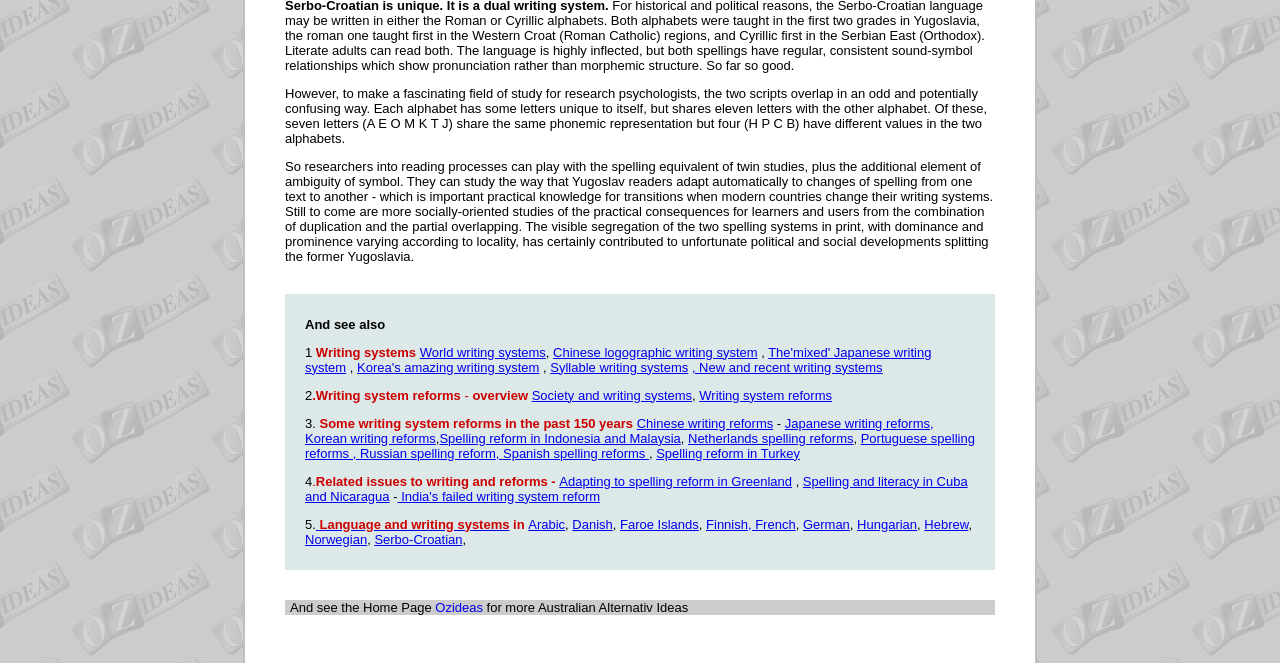Please determine the bounding box coordinates of the clickable area required to carry out the following instruction: "Read more about 'Writing system reforms'". The coordinates must be four float numbers between 0 and 1, represented as [left, top, right, bottom].

[0.546, 0.584, 0.65, 0.607]